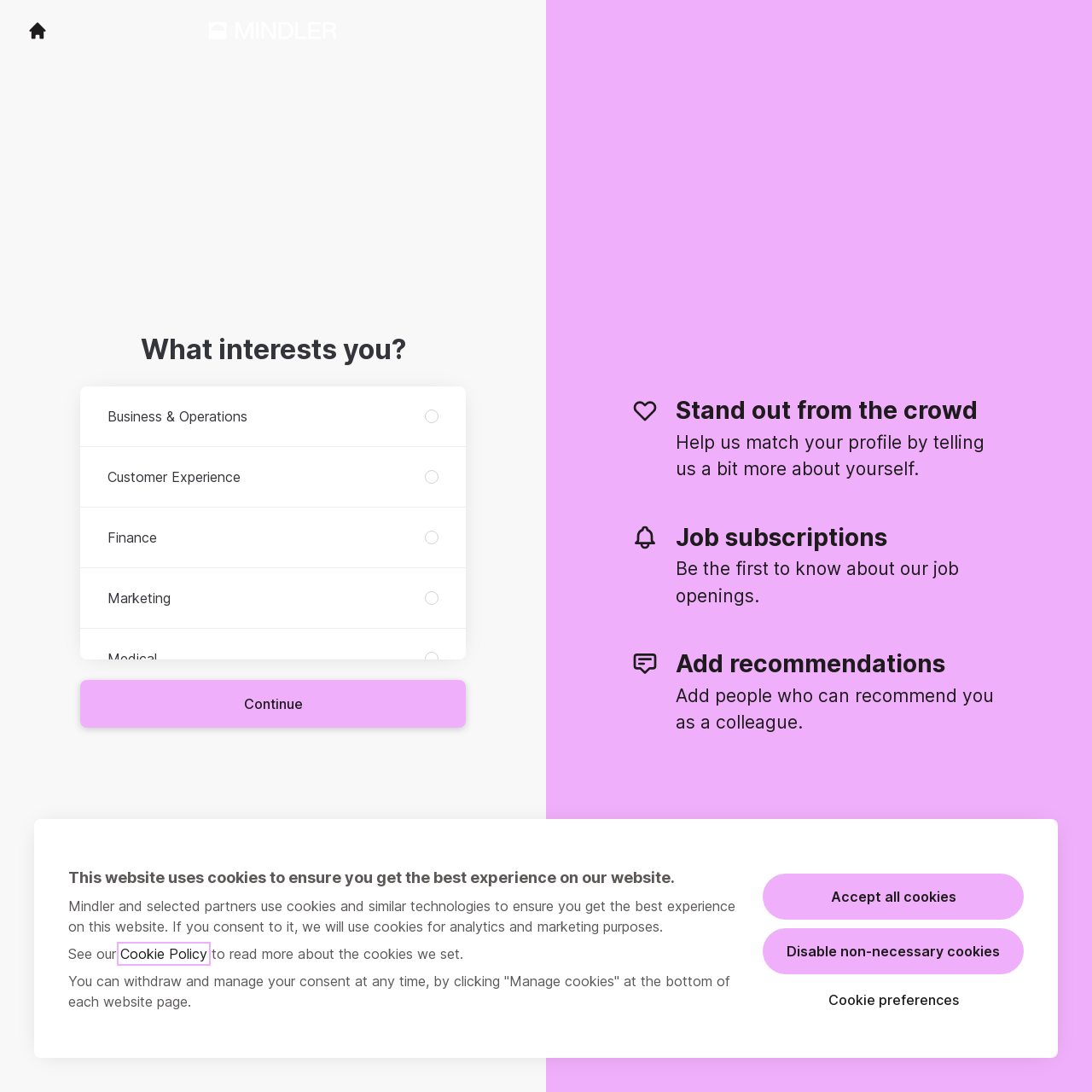Generate the text content of the main heading of the webpage.

This website uses cookies to ensure you get the best experience on our website.